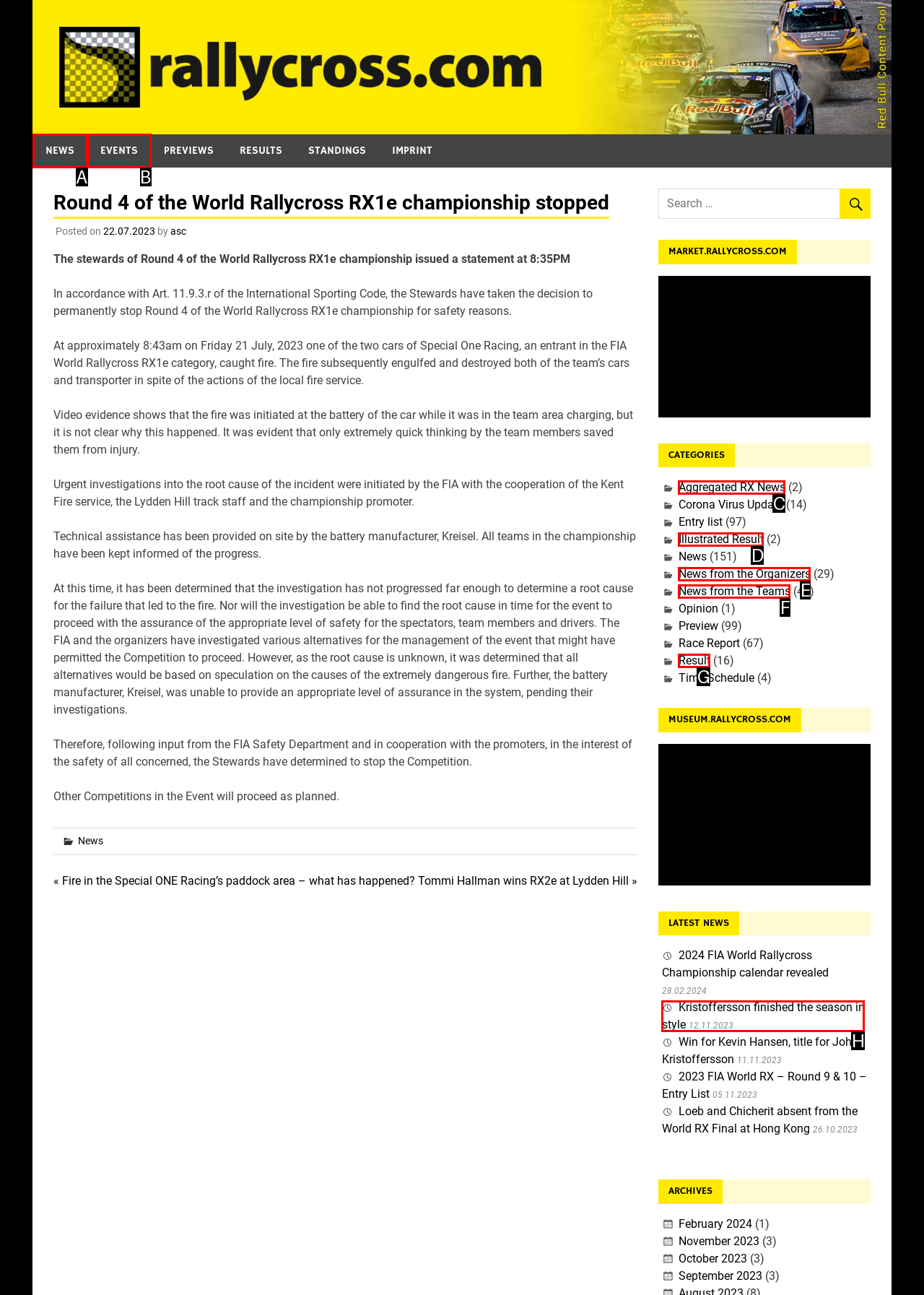Find the HTML element that matches the description: News from the Teams
Respond with the corresponding letter from the choices provided.

F